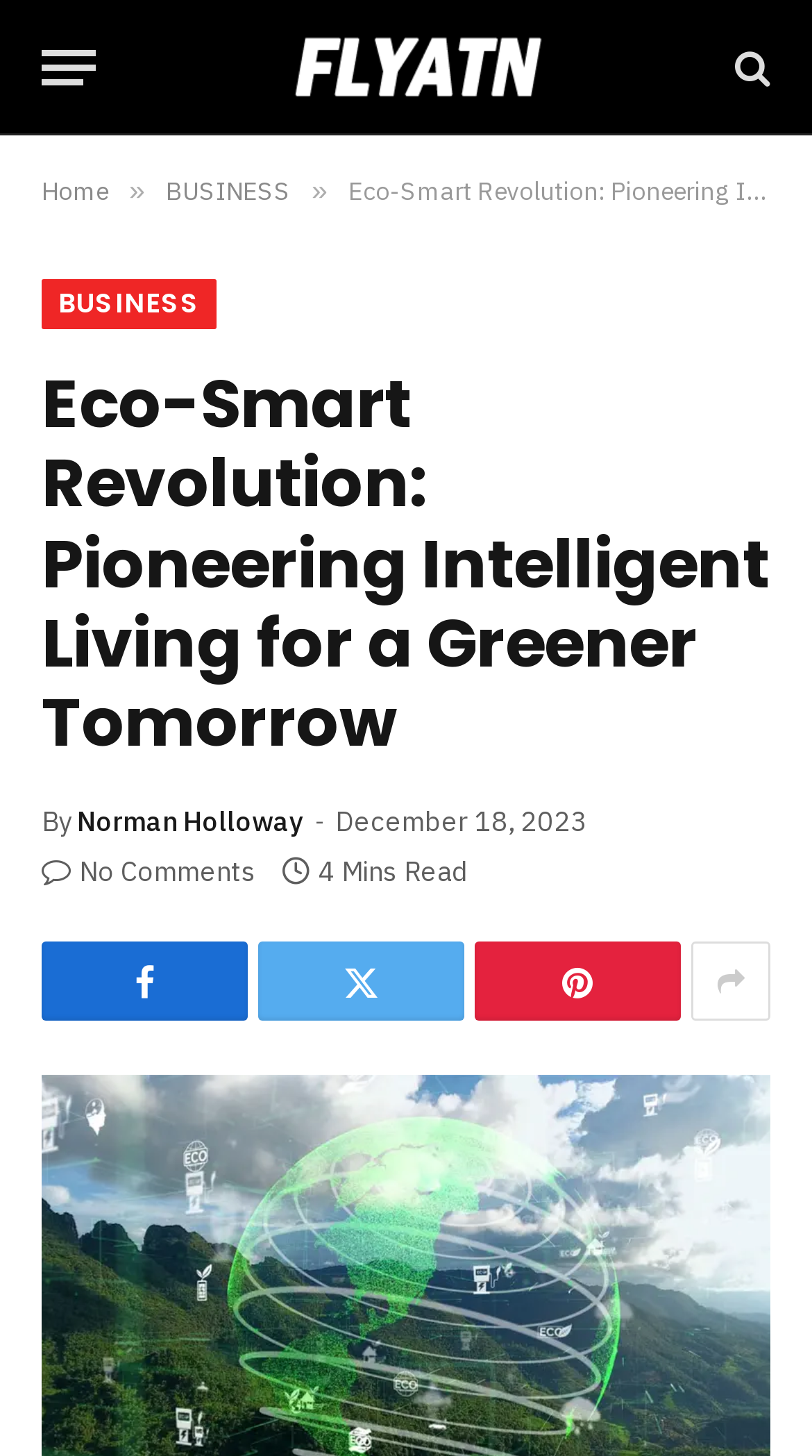Please specify the bounding box coordinates of the clickable section necessary to execute the following command: "Read the article by Norman Holloway".

[0.095, 0.552, 0.374, 0.576]